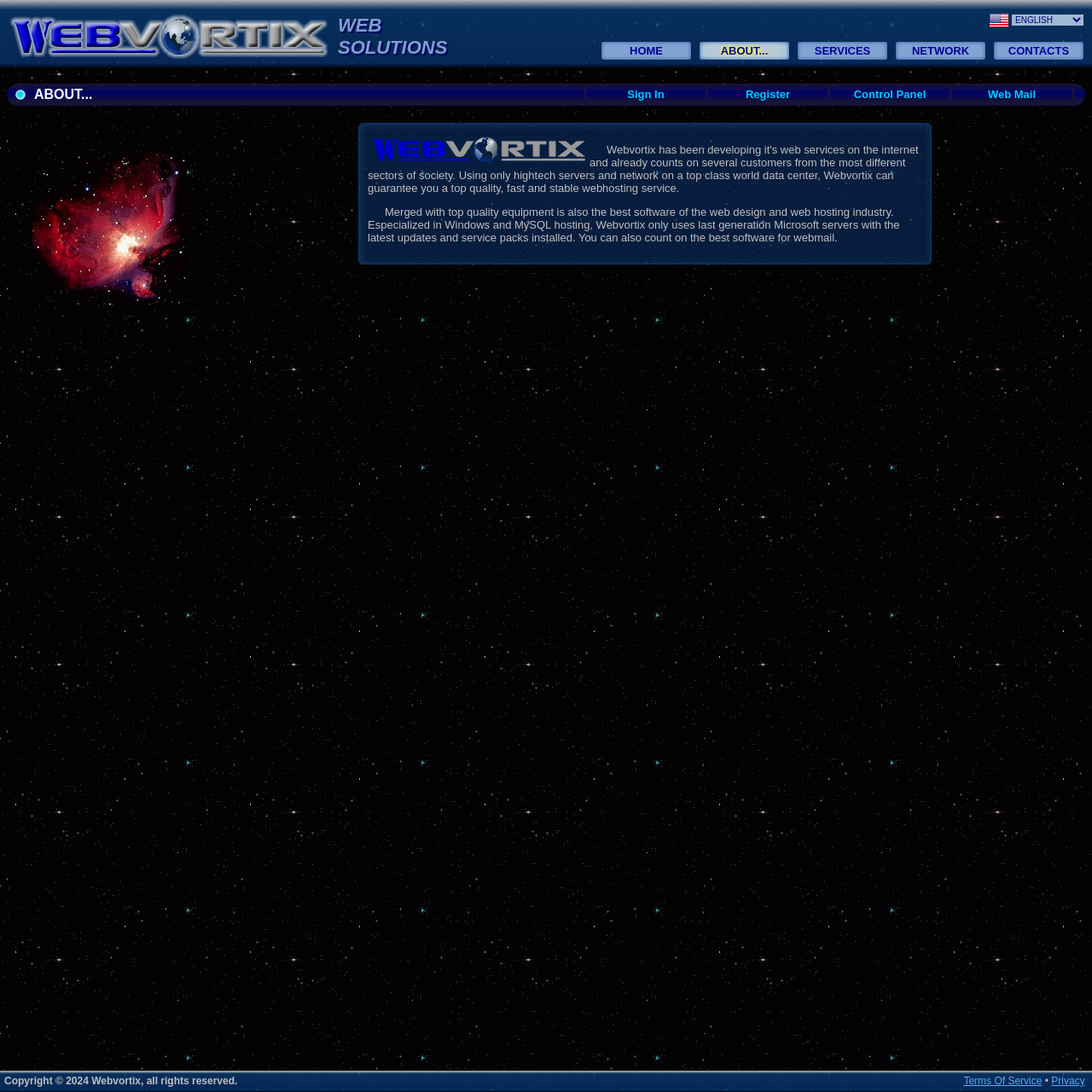Generate a thorough caption that explains the contents of the webpage.

This webpage is about Webvortix, a web solutions company. At the top left, there is a link to the website's homepage, labeled "WEBVORTIX". Next to it, there is a heading that reads "WEB SOLUTIONS". On the top right, there is a language selection dropdown menu with a label "Language". 

Below the top section, there is a navigation menu with links to "HOME", "ABOUT...", "SERVICES", "NETWORK", and "CONTACTS". 

On the left side, there is an image of the letter "O" and a heading that reads "ABOUT...". Below this, there are links to "Sign In", "Register", "Control Panel", and "Web Mail". 

On the right side, there is a large image of the Orion Nebula. Above this image, there is another image of the Webvortix logo. 

The main content of the webpage is a paragraph of text that describes Webvortix's services, stating that they use top-quality equipment and software, specializing in Windows and MySQL hosting. 

At the bottom of the page, there is a copyright notice that reads "Copyright © 2024 Webvortix, all rights reserved." Next to it, there are links to "Terms Of Service" and "Privacy".